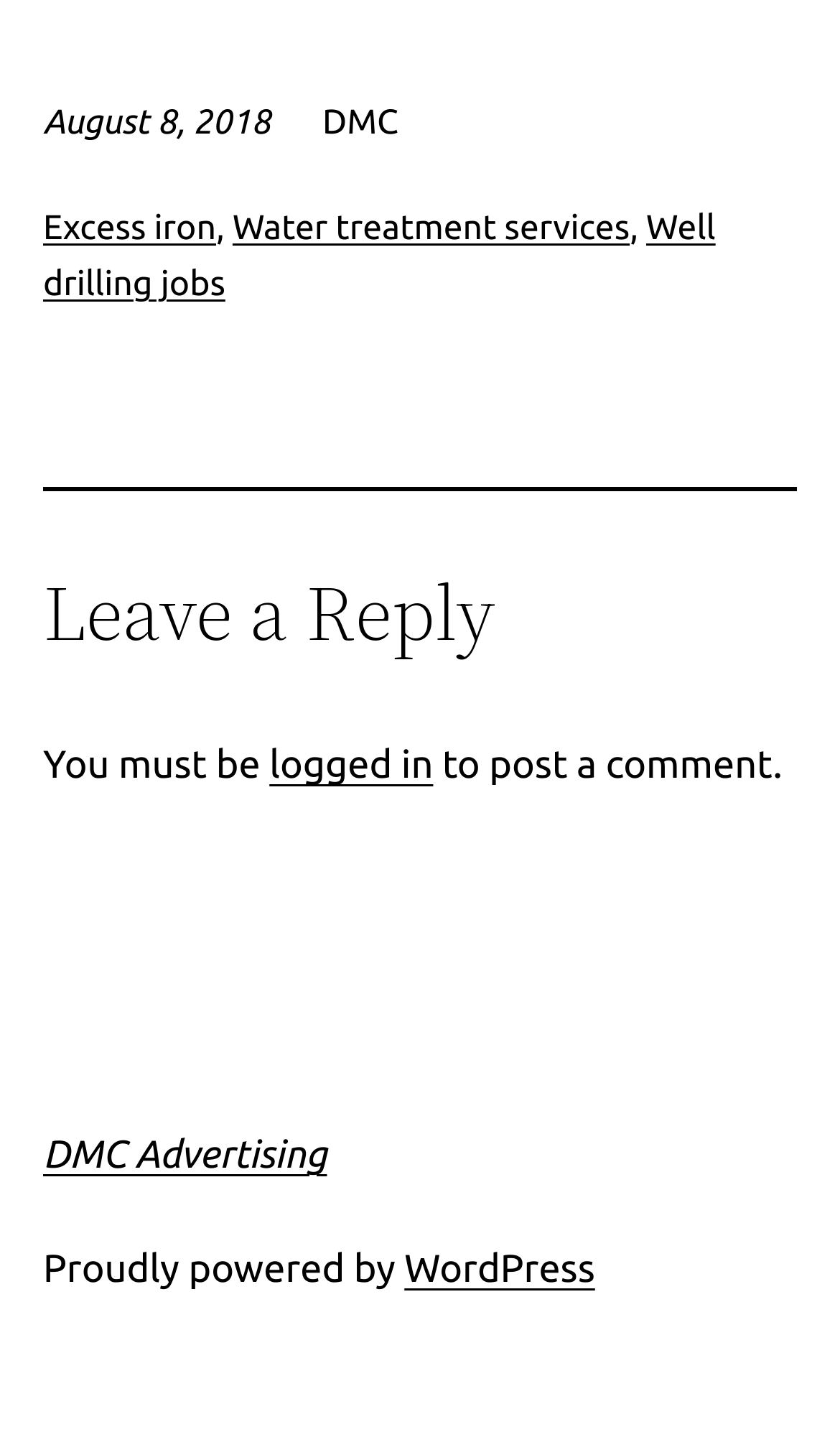Using the format (top-left x, top-left y, bottom-right x, bottom-right y), and given the element description, identify the bounding box coordinates within the screenshot: logged in

[0.321, 0.517, 0.516, 0.547]